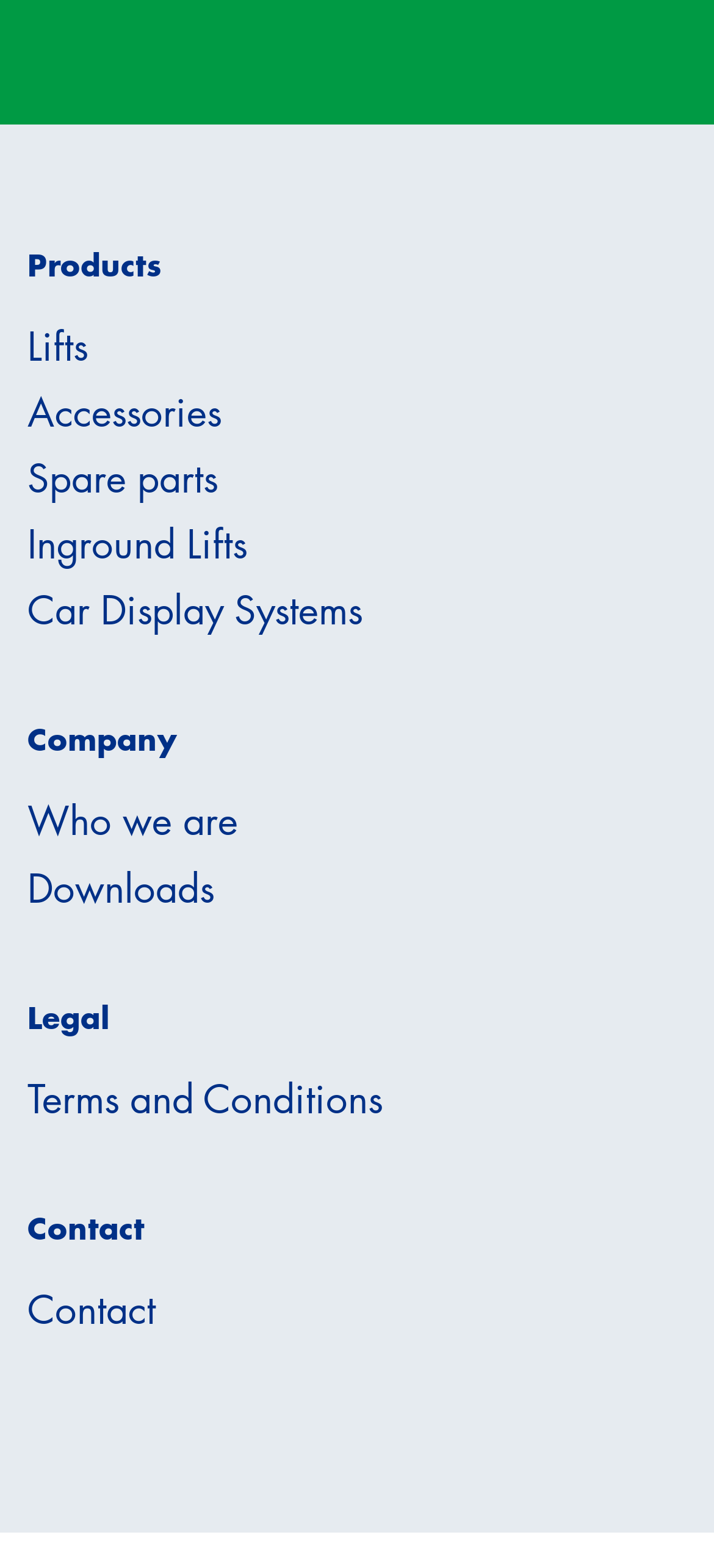Can you identify the bounding box coordinates of the clickable region needed to carry out this instruction: 'contact via email'? The coordinates should be four float numbers within the range of 0 to 1, stated as [left, top, right, bottom].

None